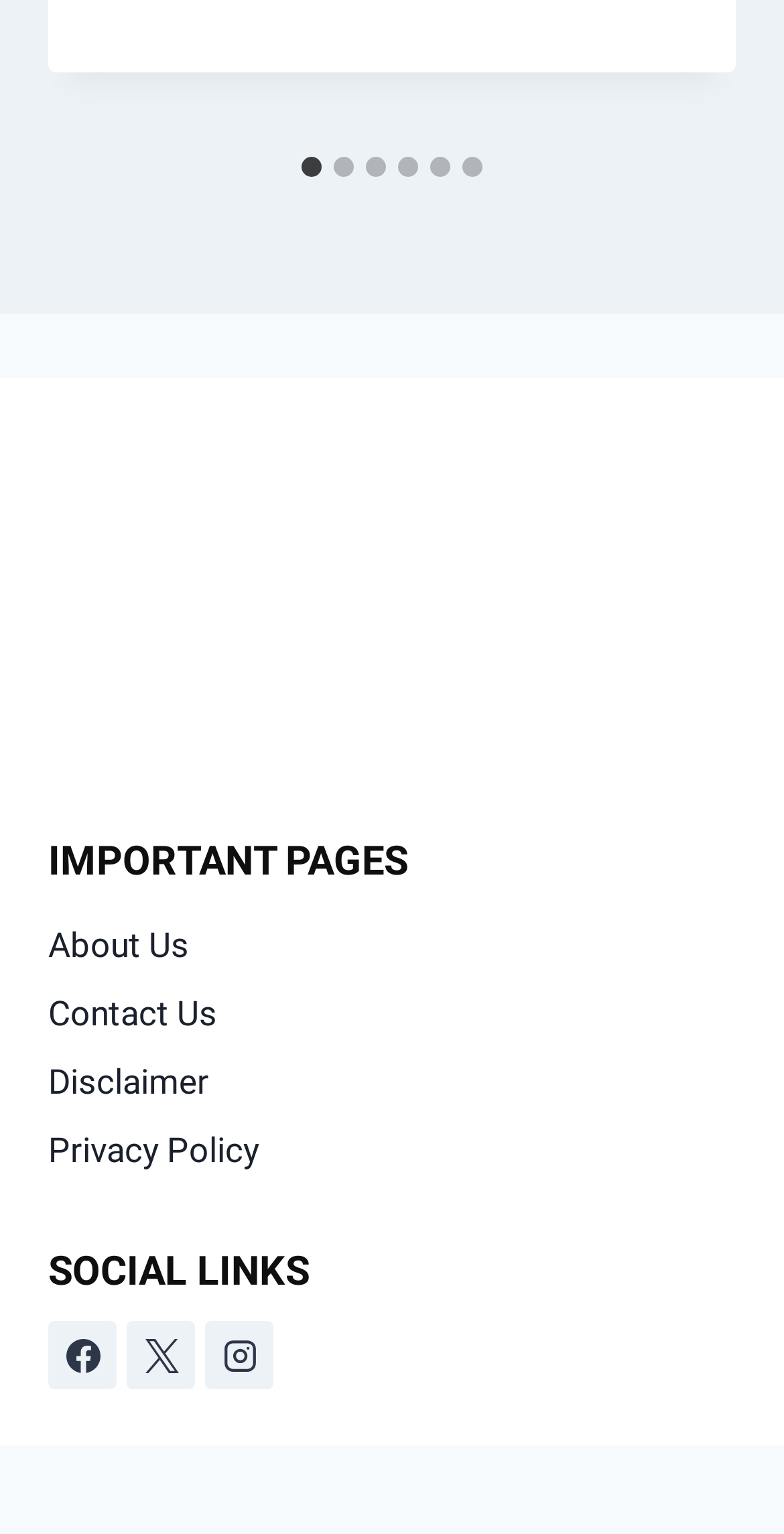Can you specify the bounding box coordinates for the region that should be clicked to fulfill this instruction: "View Instagram page".

[0.262, 0.861, 0.349, 0.906]